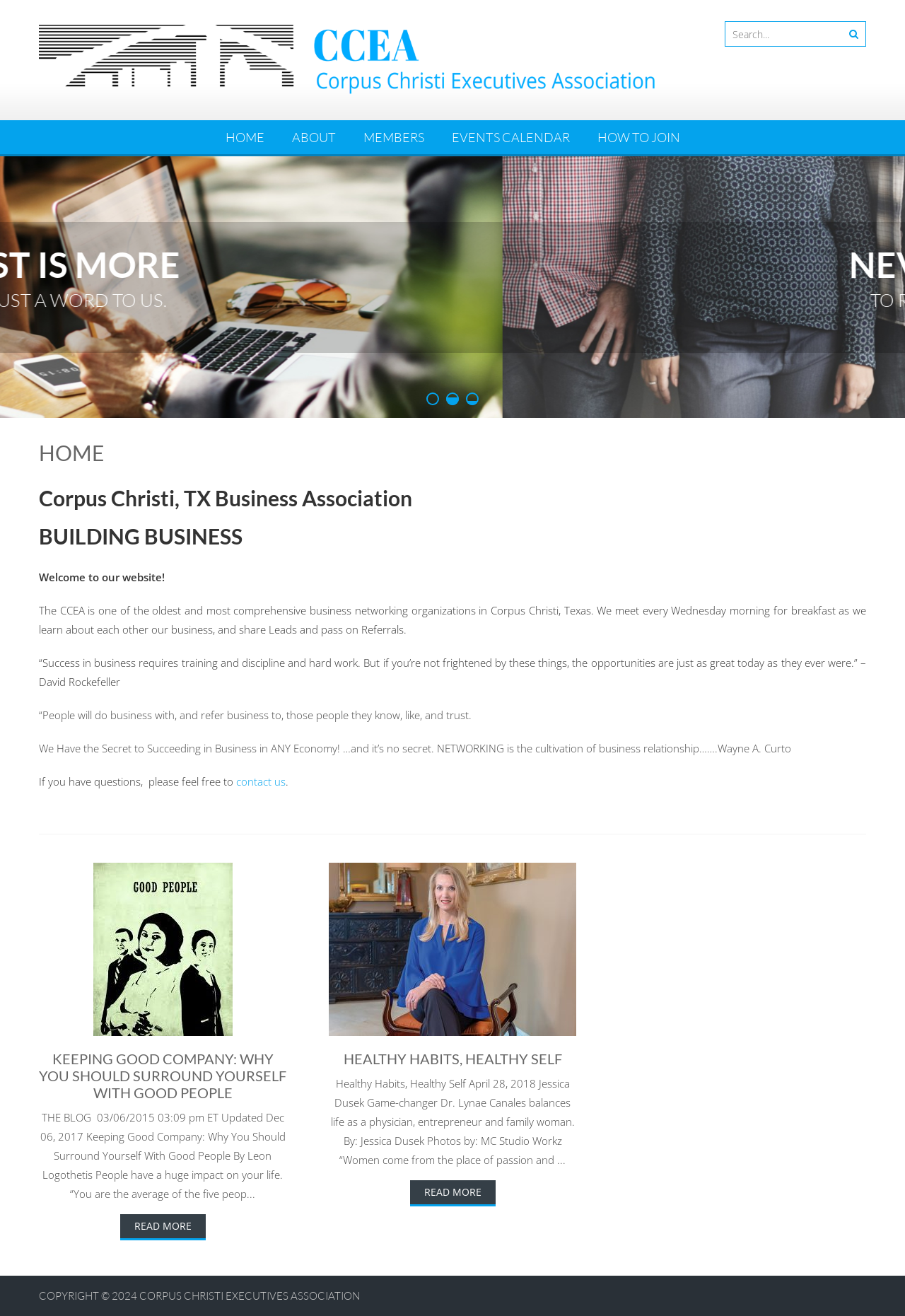Determine the bounding box coordinates of the UI element described below. Use the format (top-left x, top-left y, bottom-right x, bottom-right y) with floating point numbers between 0 and 1: Corpus Christi Executives Association

[0.154, 0.98, 0.398, 0.99]